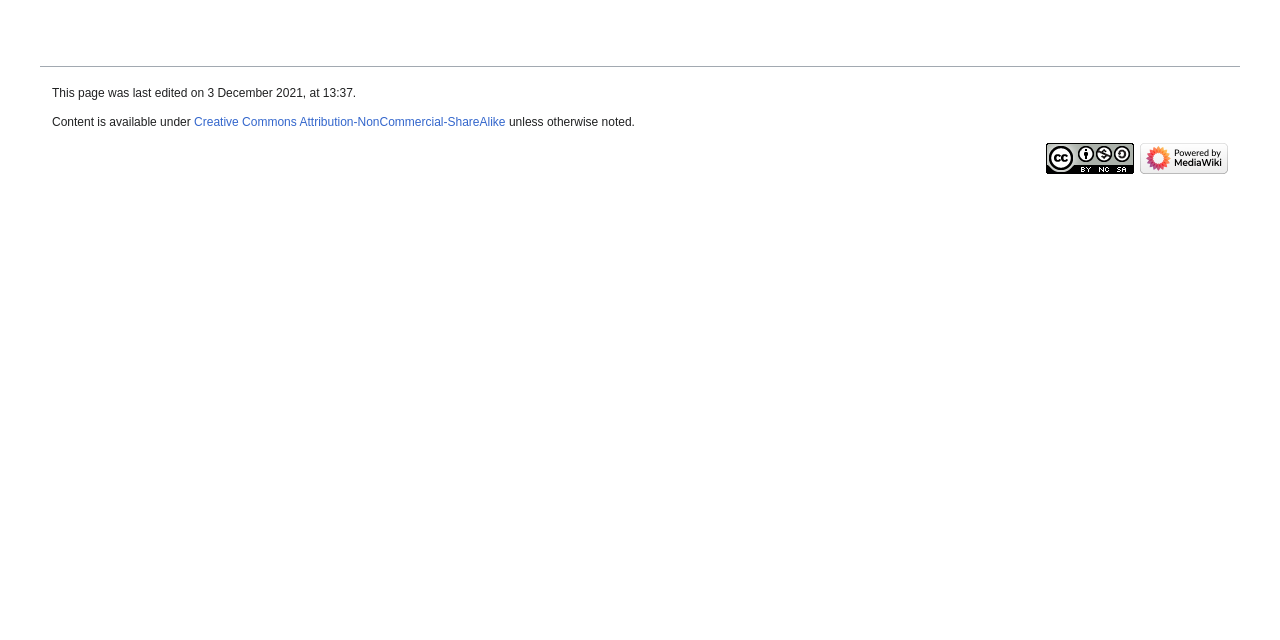Please determine the bounding box coordinates for the UI element described as: "Creative Commons Attribution-NonCommercial-ShareAlike".

[0.152, 0.18, 0.395, 0.202]